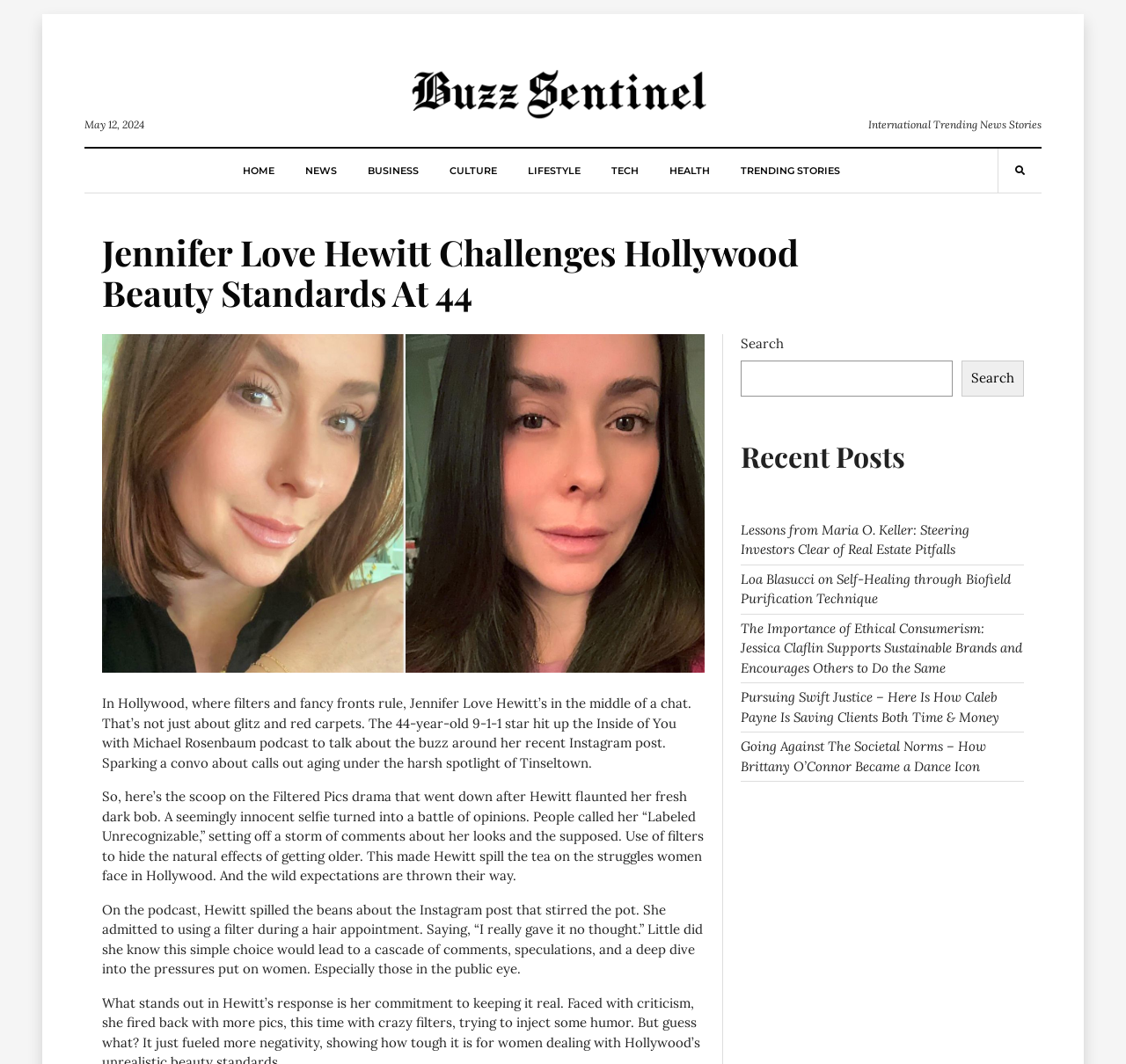Please extract the primary headline from the webpage.

Jennifer Love Hewitt Challenges Hollywood Beauty Standards At 44